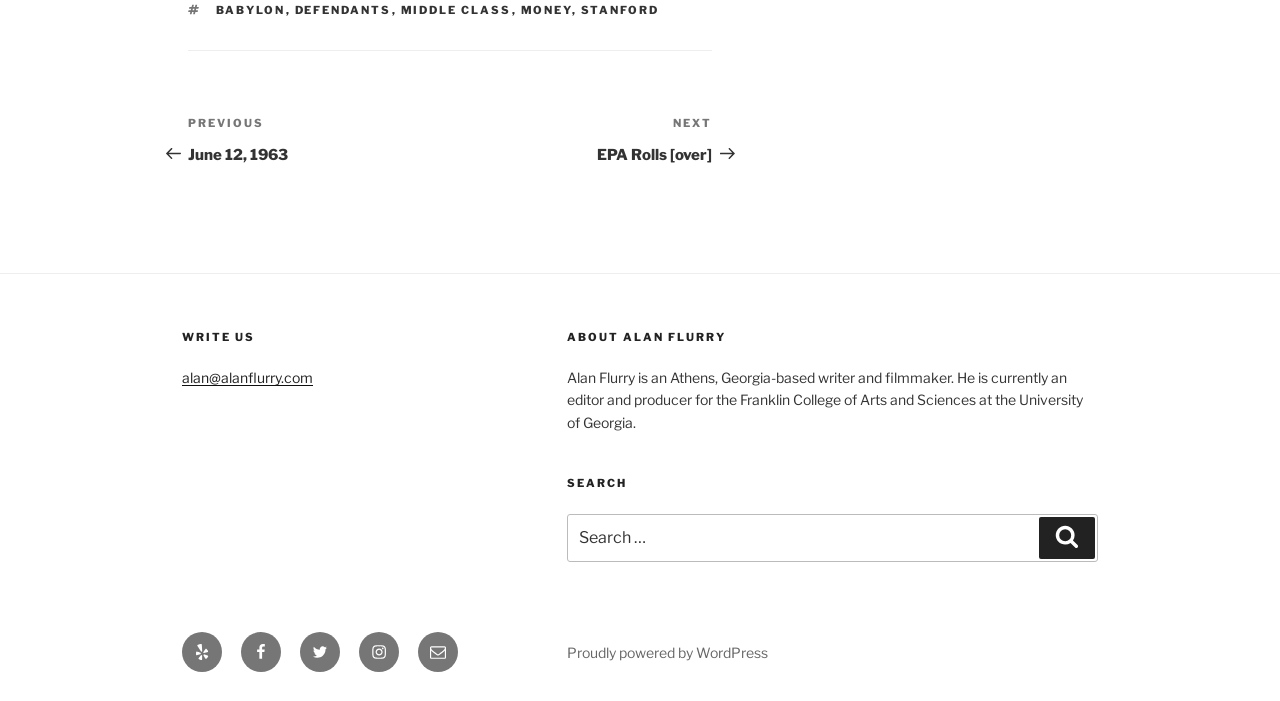What is the name of the author mentioned in the footer?
Make sure to answer the question with a detailed and comprehensive explanation.

The footer of the webpage contains a section about the author, which mentions that 'Alan Flurry is an Athens, Georgia-based writer and filmmaker. He is currently an editor and producer for the Franklin College of Arts and Sciences at the University of Georgia.' This indicates that the author of the website is Alan Flurry.